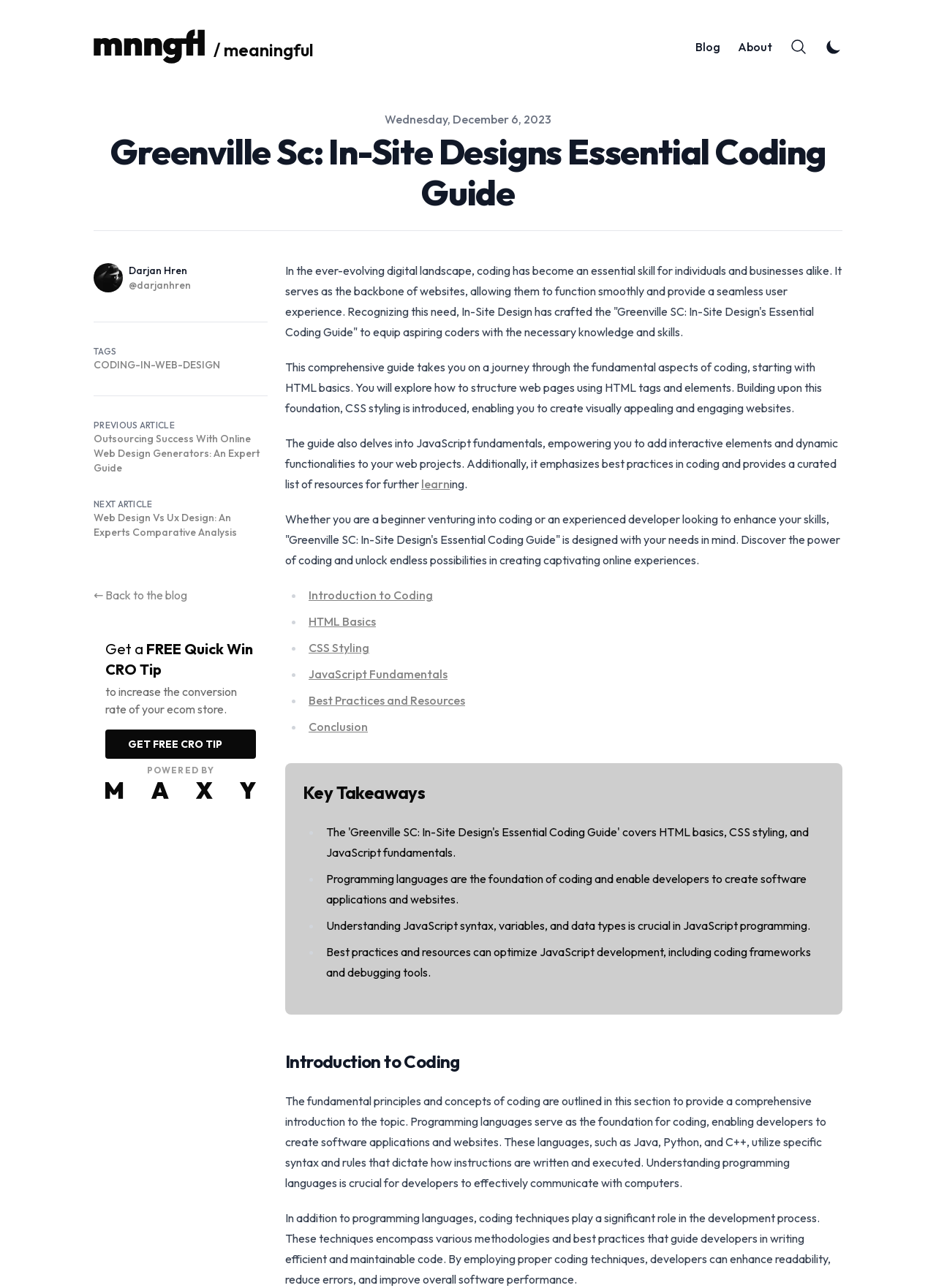Please provide a brief answer to the following inquiry using a single word or phrase:
What is the topic of the essential guide?

Coding